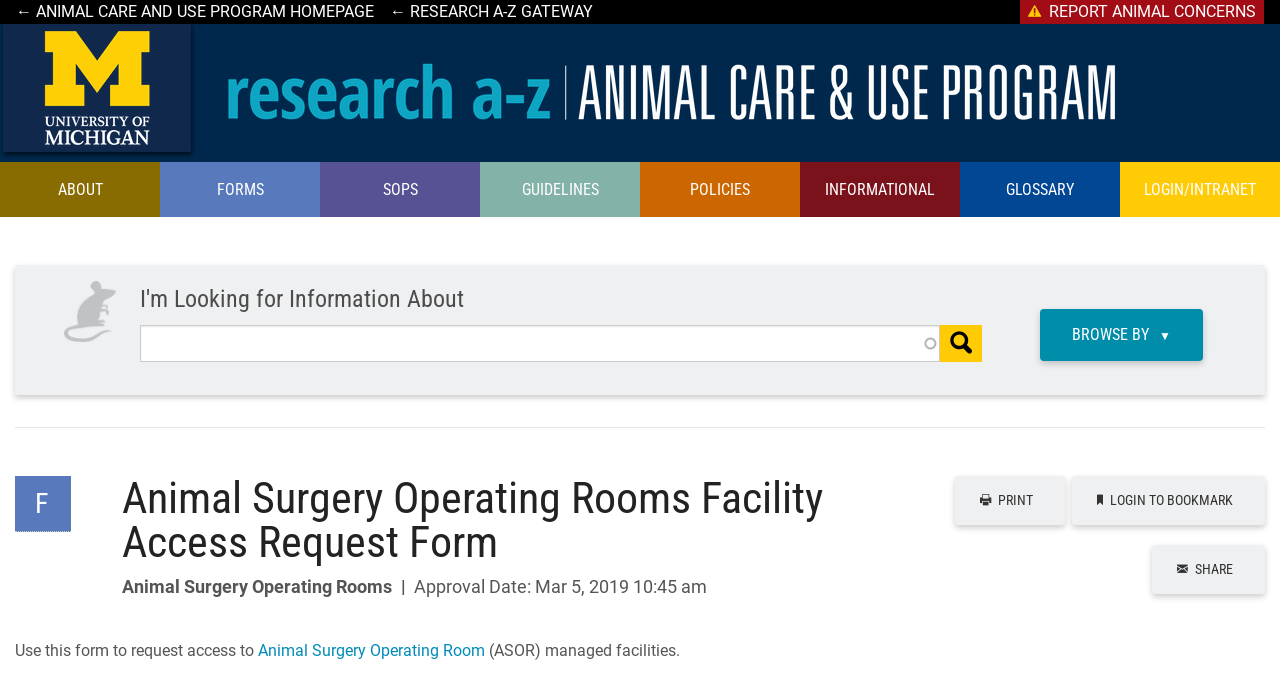Please identify the bounding box coordinates of the element on the webpage that should be clicked to follow this instruction: "Print the page". The bounding box coordinates should be given as four float numbers between 0 and 1, formatted as [left, top, right, bottom].

[0.746, 0.698, 0.832, 0.77]